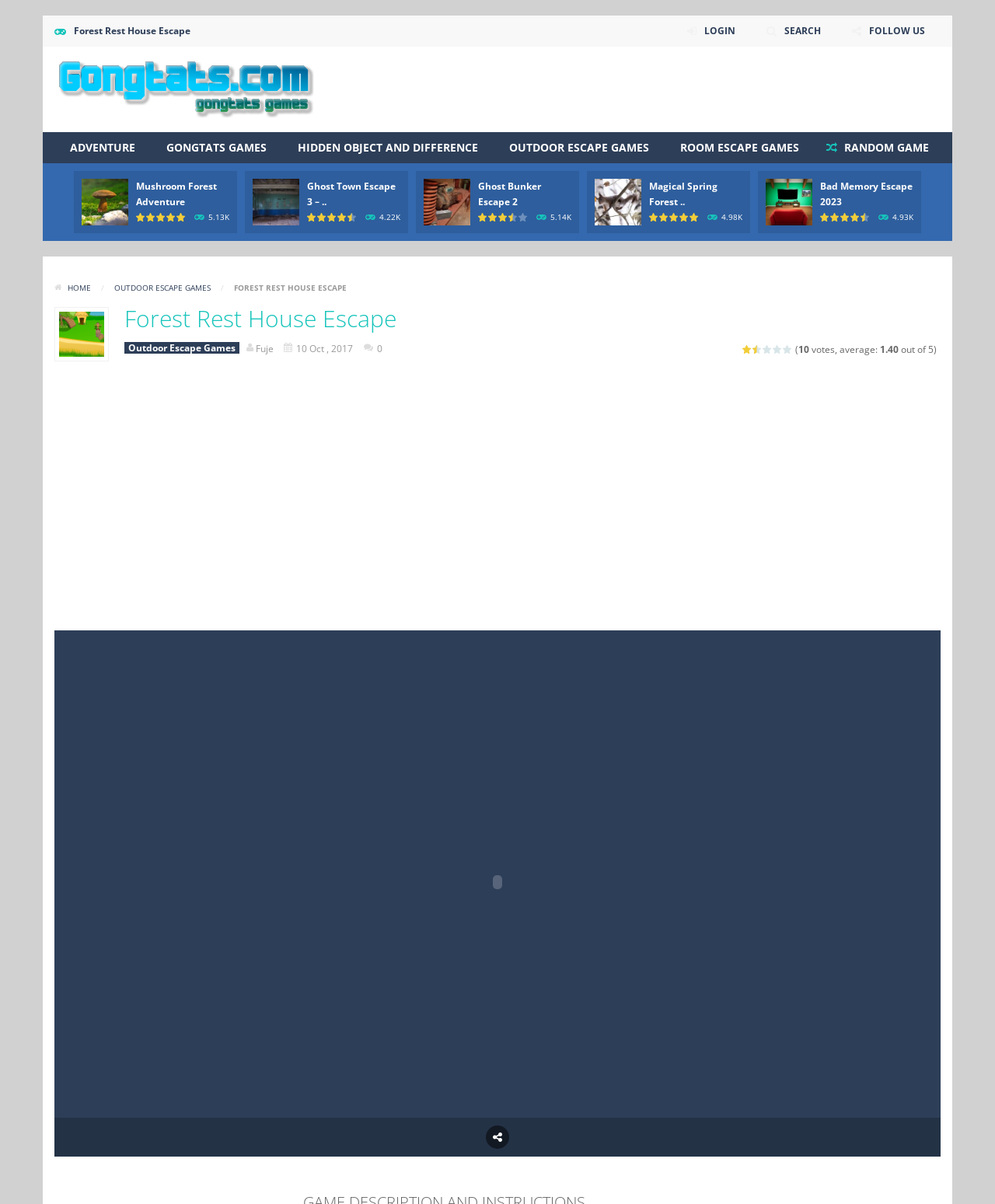Determine the bounding box coordinates of the section I need to click to execute the following instruction: "Play Ghost Town Escape 3 – Mirrored Dimension game". Provide the coordinates as four float numbers between 0 and 1, i.e., [left, top, right, bottom].

[0.254, 0.161, 0.301, 0.173]